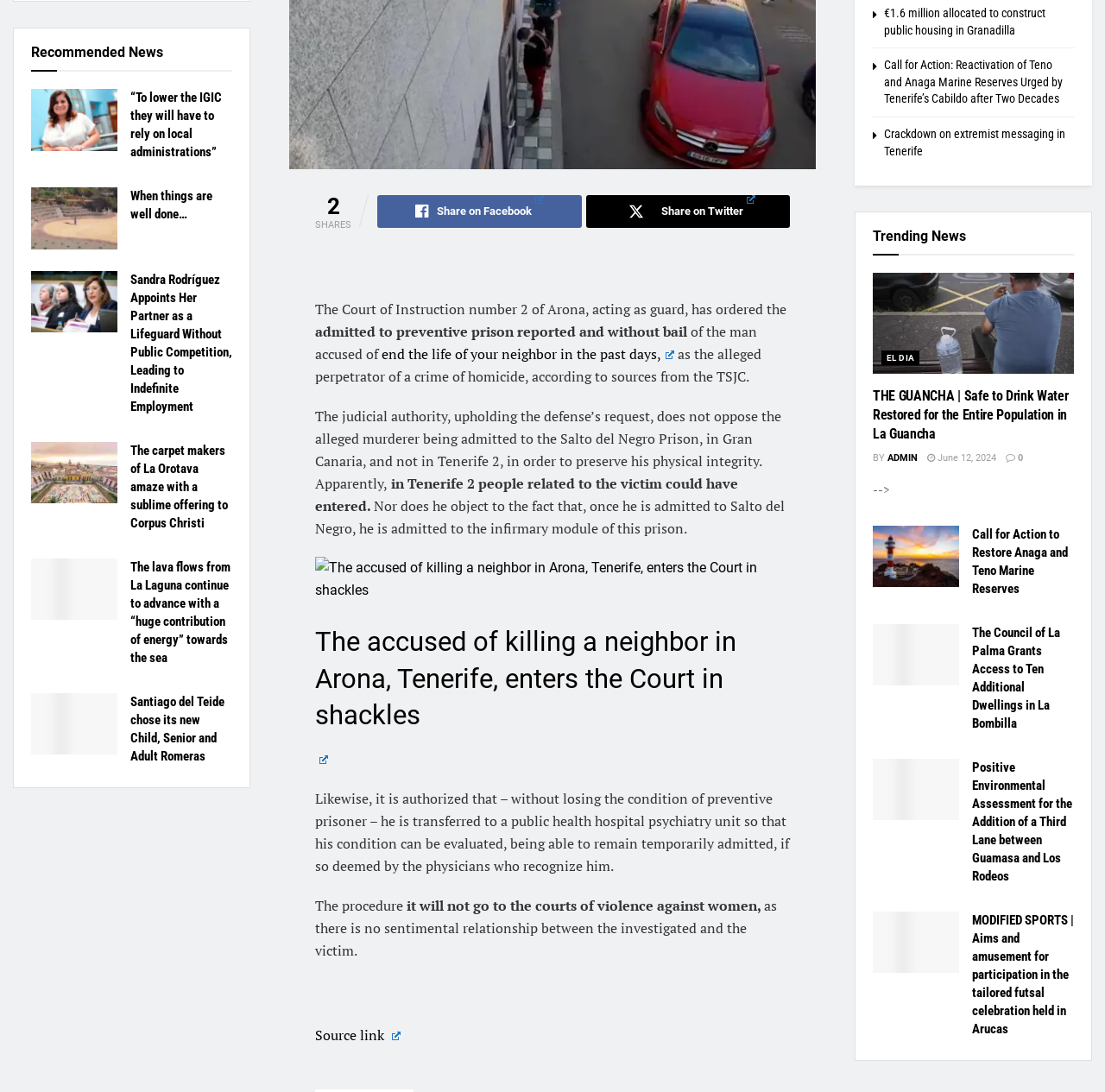Bounding box coordinates are specified in the format (top-left x, top-left y, bottom-right x, bottom-right y). All values are floating point numbers bounded between 0 and 1. Please provide the bounding box coordinate of the region this sentence describes: Admin

[0.803, 0.414, 0.83, 0.424]